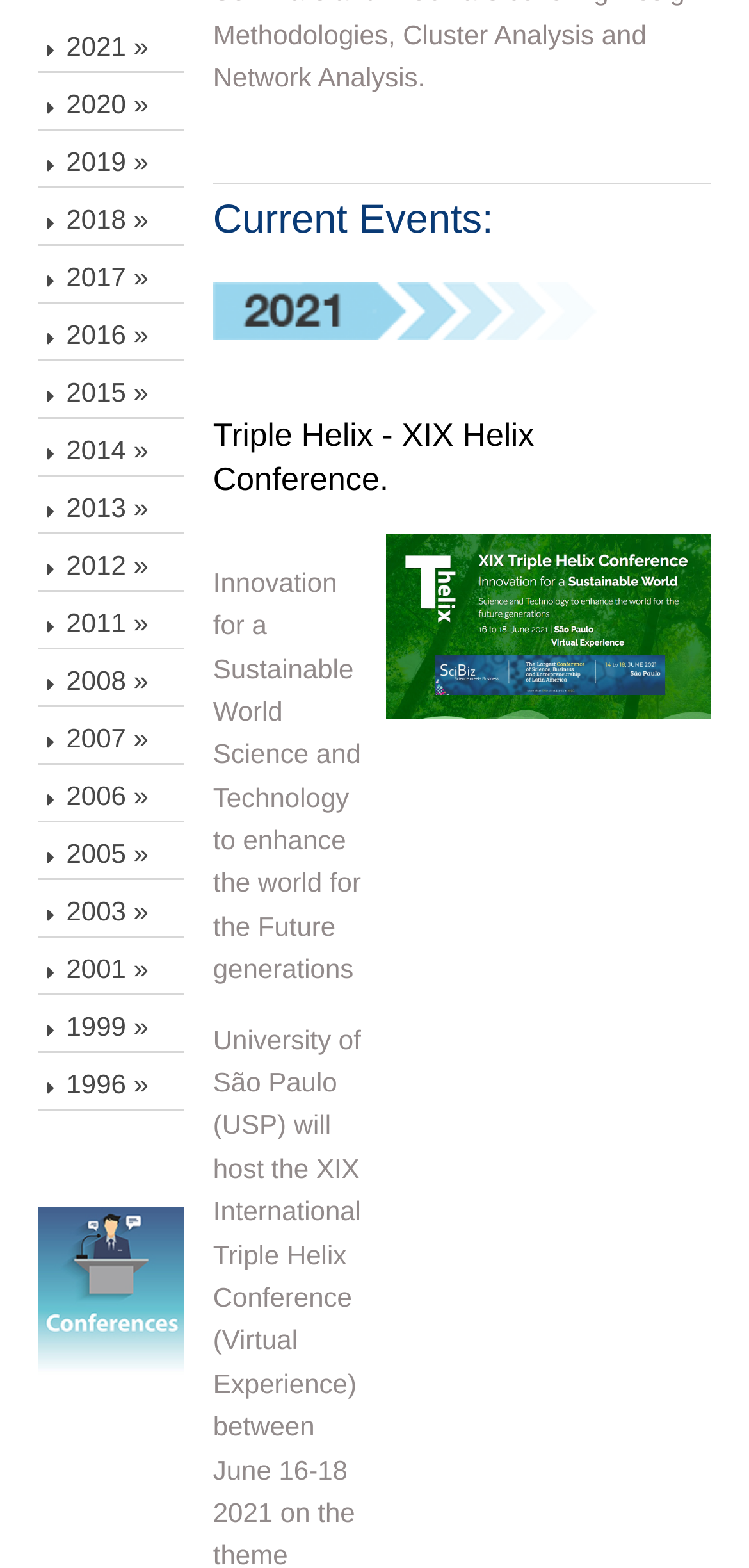Please locate the bounding box coordinates of the region I need to click to follow this instruction: "Click 2021 link".

[0.05, 0.013, 0.247, 0.047]